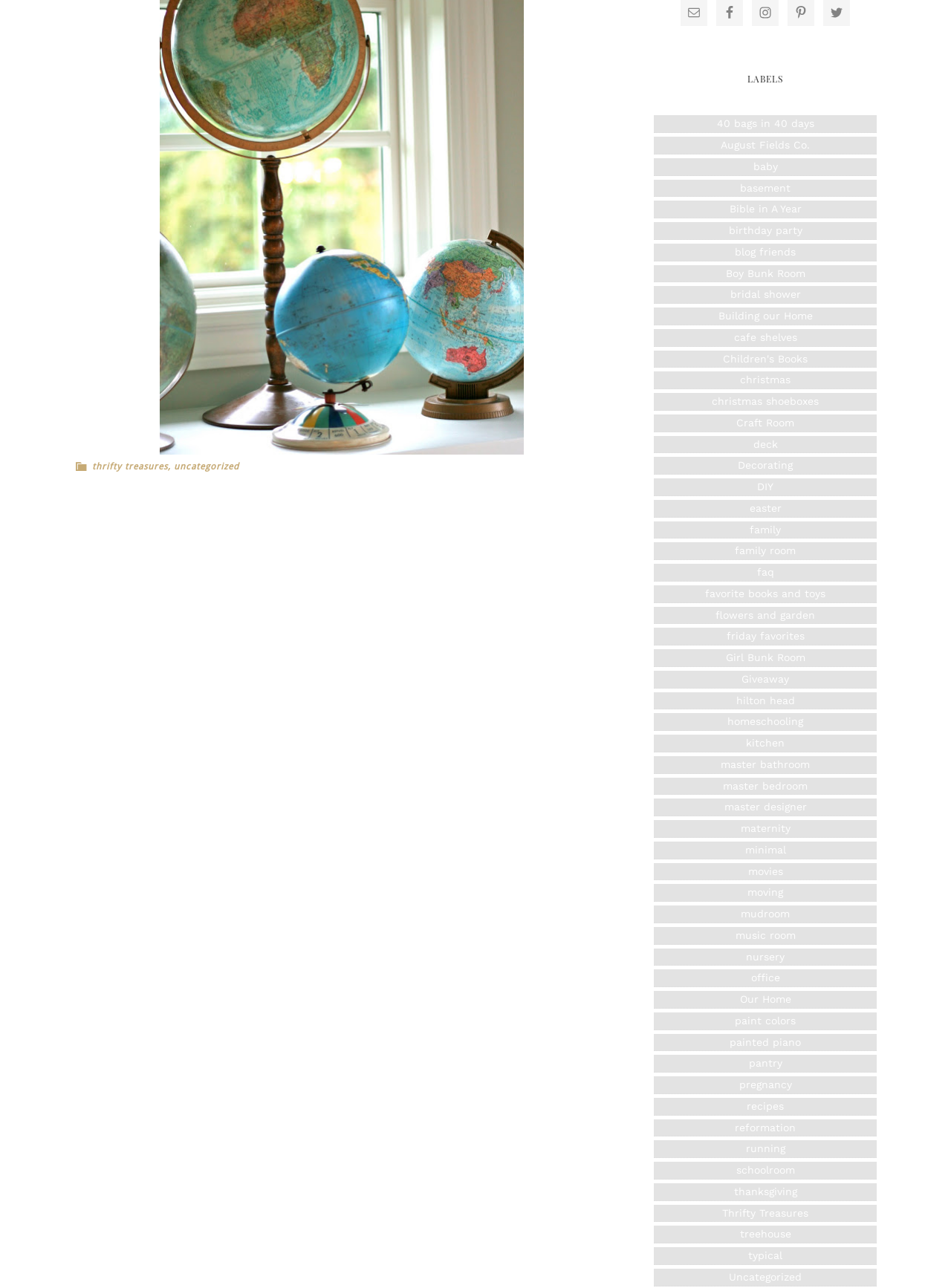Please locate the bounding box coordinates for the element that should be clicked to achieve the following instruction: "Explore the '40 bags in 40 days' post". Ensure the coordinates are given as four float numbers between 0 and 1, i.e., [left, top, right, bottom].

[0.754, 0.091, 0.856, 0.1]